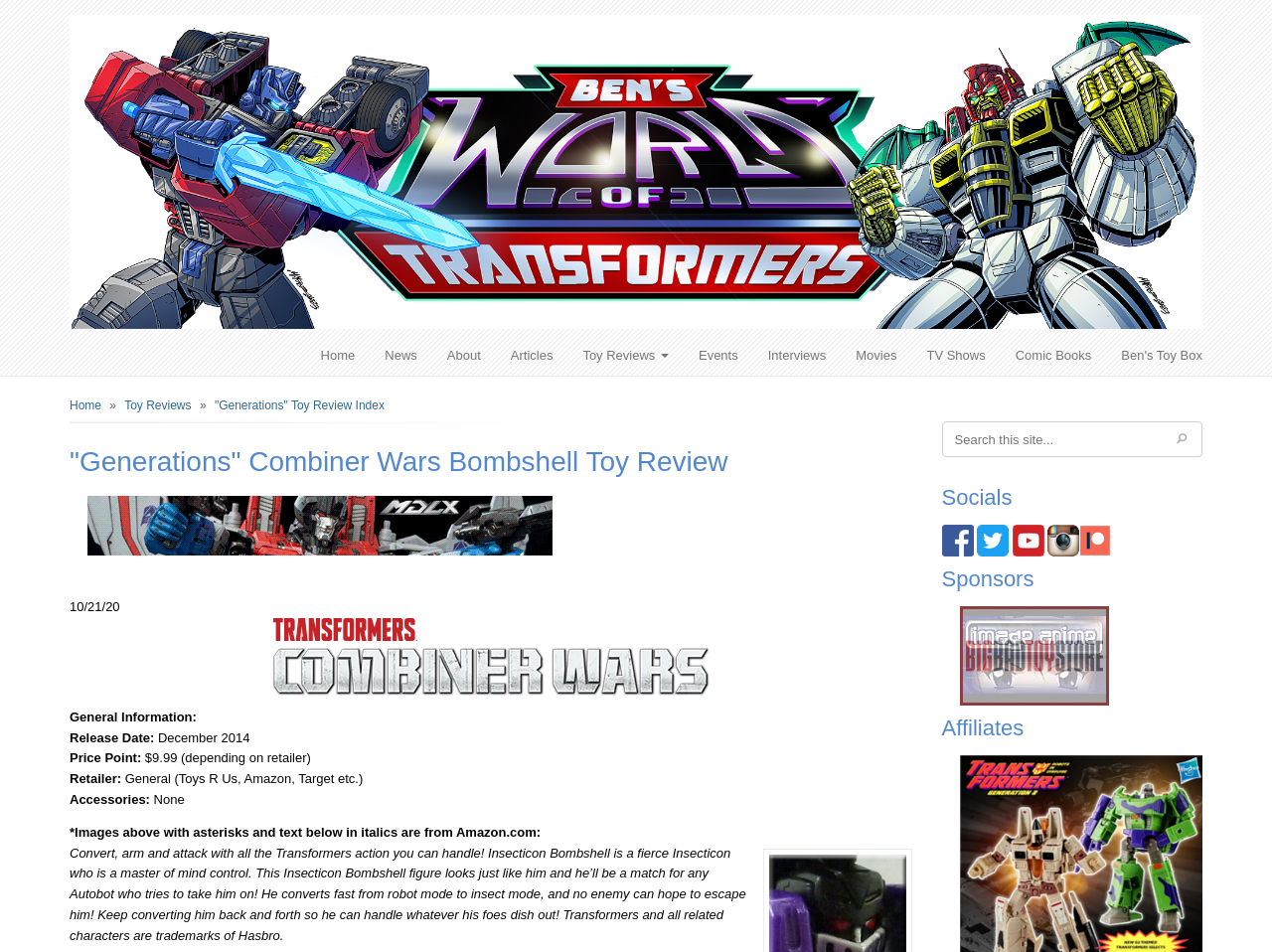Find the bounding box coordinates for the UI element that matches this description: "alt="instagram-icon.png"".

[0.824, 0.559, 0.849, 0.574]